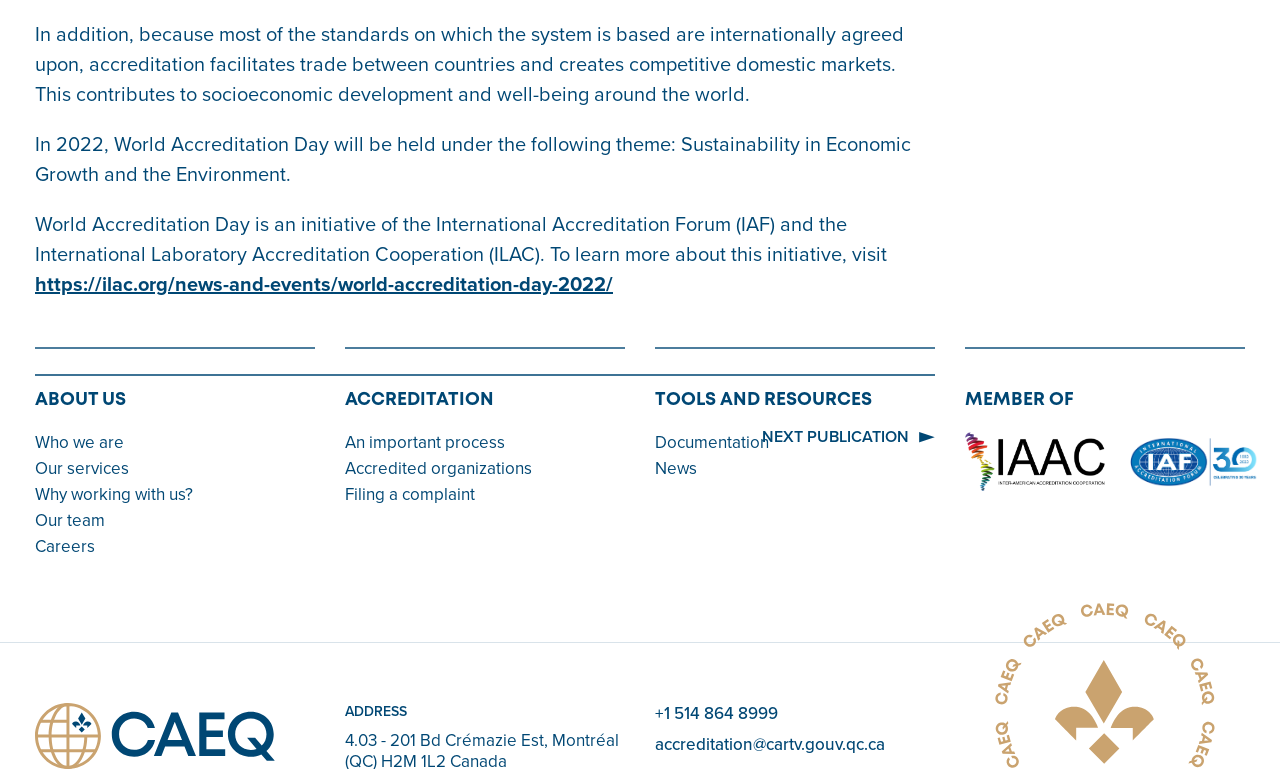Determine the bounding box coordinates for the area that should be clicked to carry out the following instruction: "Read about who we are".

[0.027, 0.559, 0.097, 0.591]